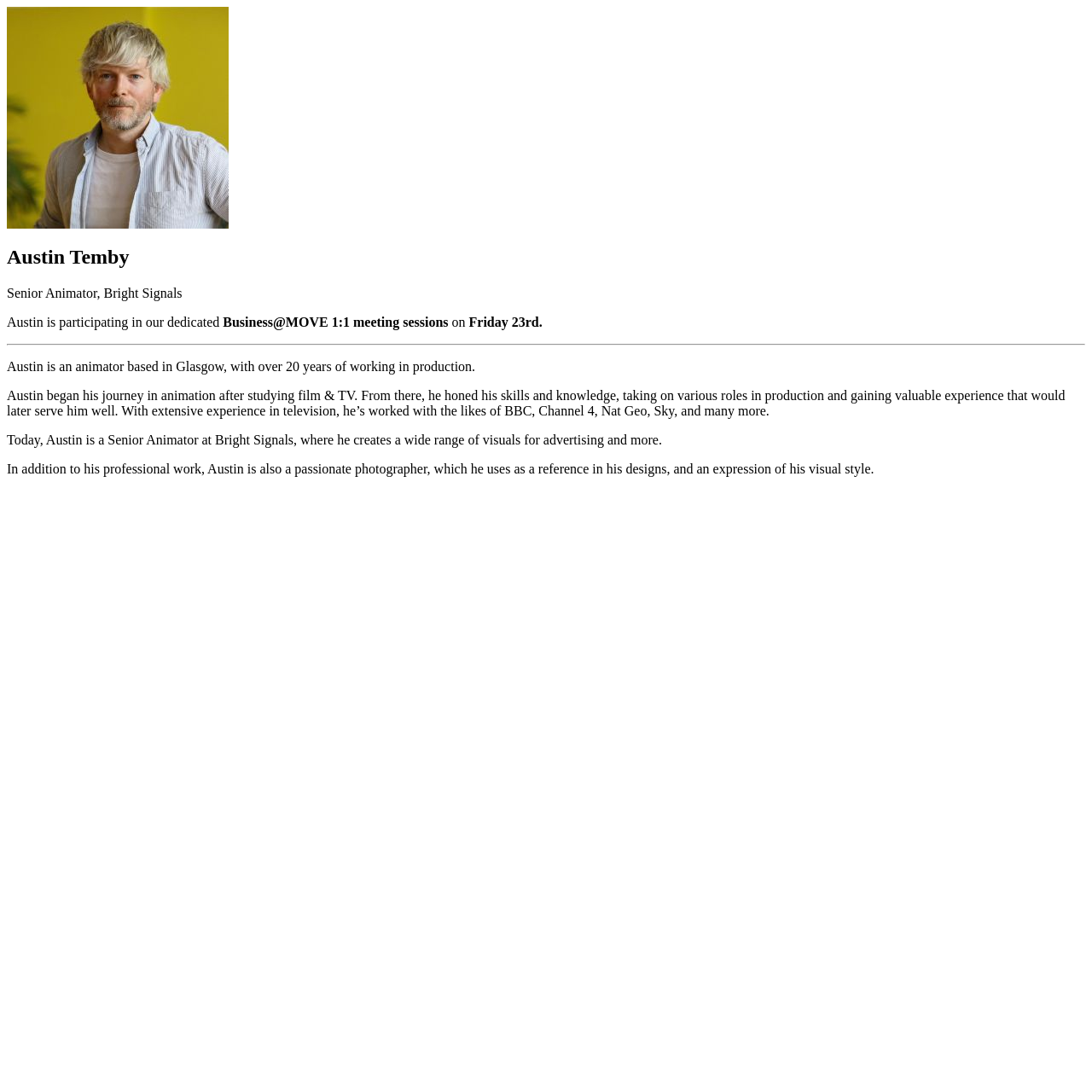Provide a thorough and detailed response to the question by examining the image: 
What is the date of Austin's meeting session?

The date of Austin's meeting session is mentioned in the StaticText element with bounding box coordinates [0.429, 0.288, 0.5, 0.301] as 'Friday 23rd'.